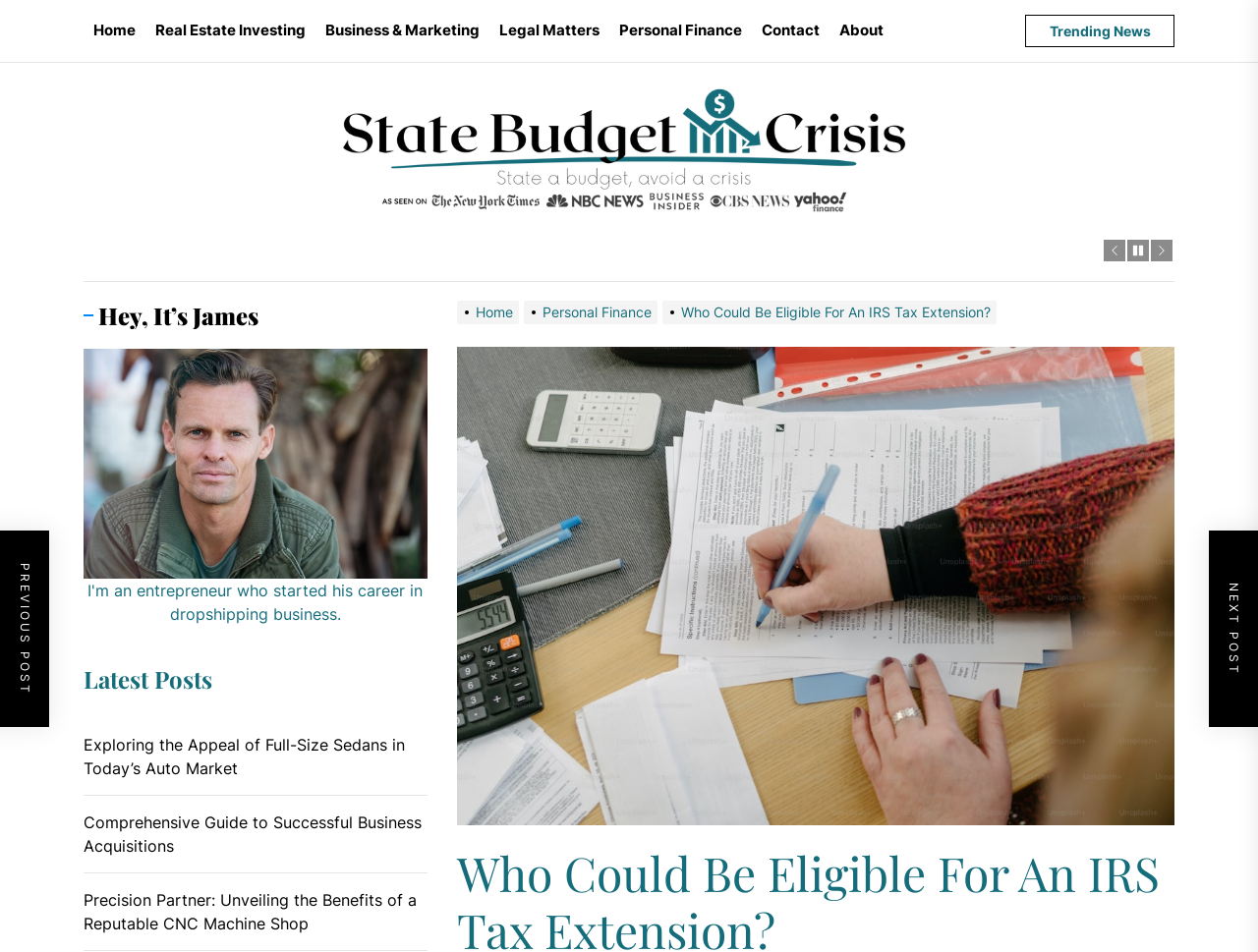Answer the following inquiry with a single word or phrase:
What is the author's name?

James